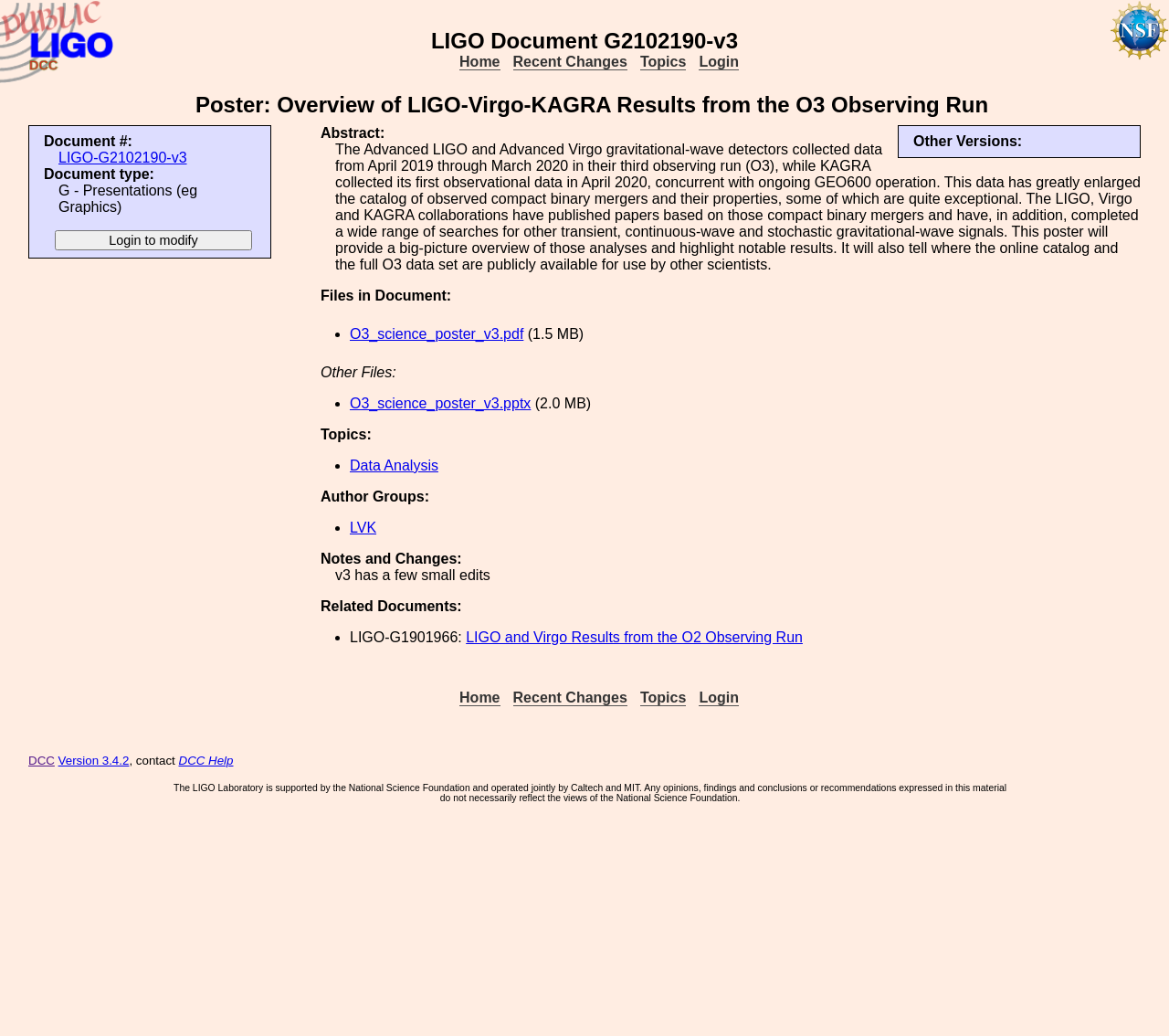Bounding box coordinates are given in the format (top-left x, top-left y, bottom-right x, bottom-right y). All values should be floating point numbers between 0 and 1. Provide the bounding box coordinate for the UI element described as: title="New-look Whyalla recreation centre reopens"

None